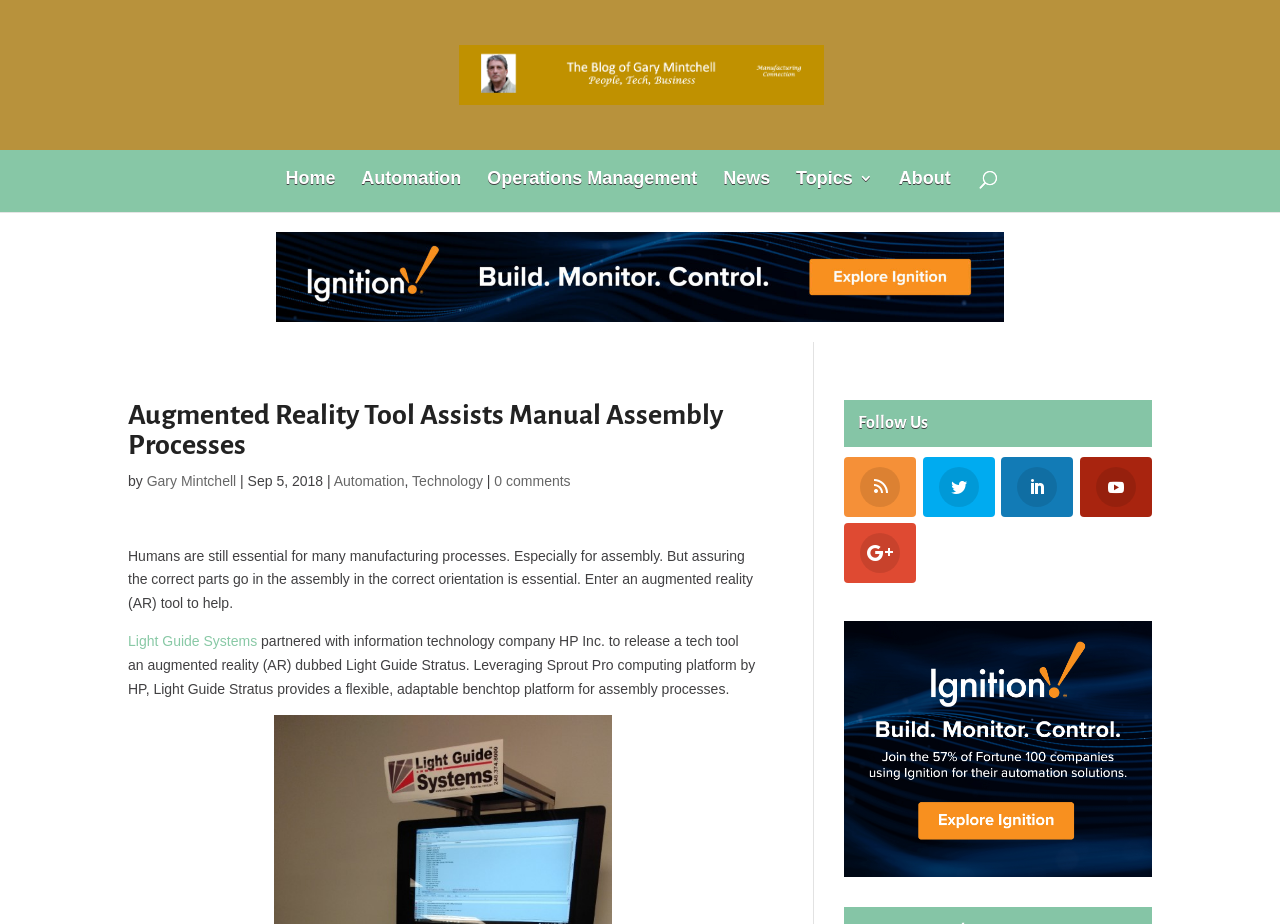Please identify the bounding box coordinates of the element that needs to be clicked to execute the following command: "Follow on Twitter". Provide the bounding box using four float numbers between 0 and 1, formatted as [left, top, right, bottom].

[0.659, 0.494, 0.716, 0.559]